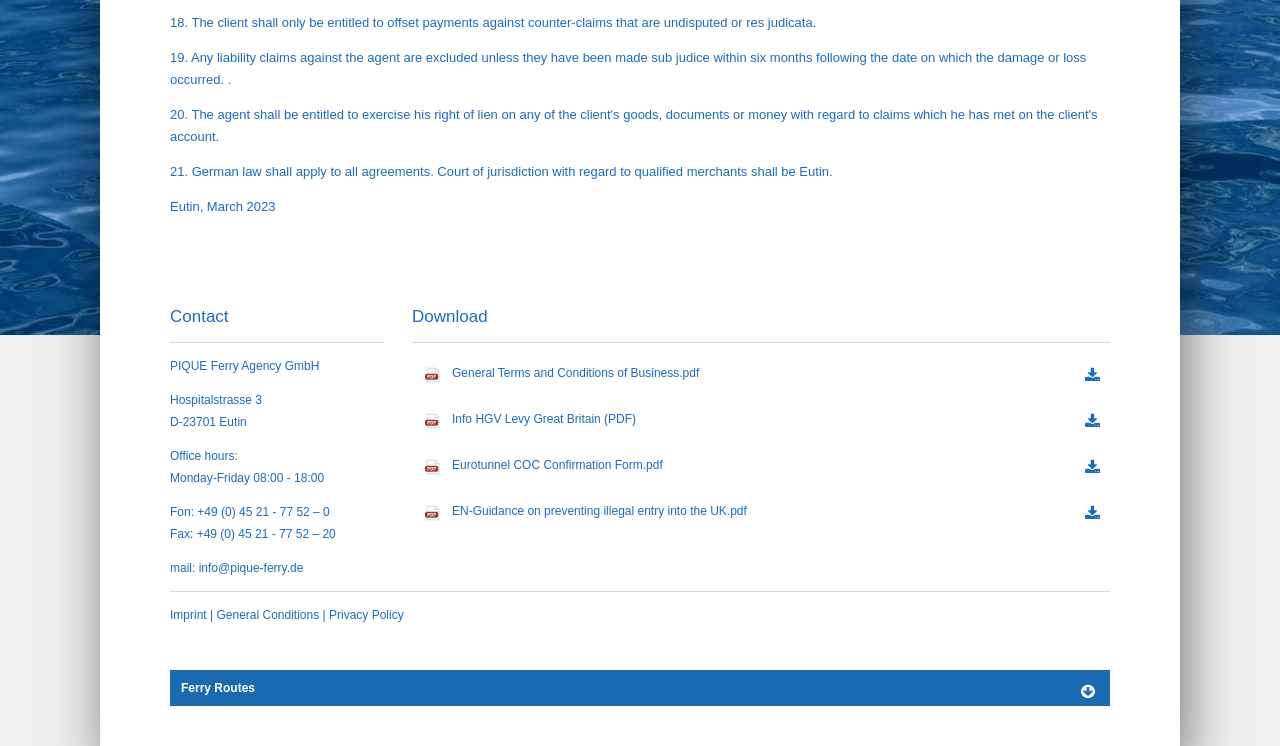What is the file size of the 'General Terms and Conditions of Business.pdf'?
Look at the screenshot and give a one-word or phrase answer.

78.7 KiB